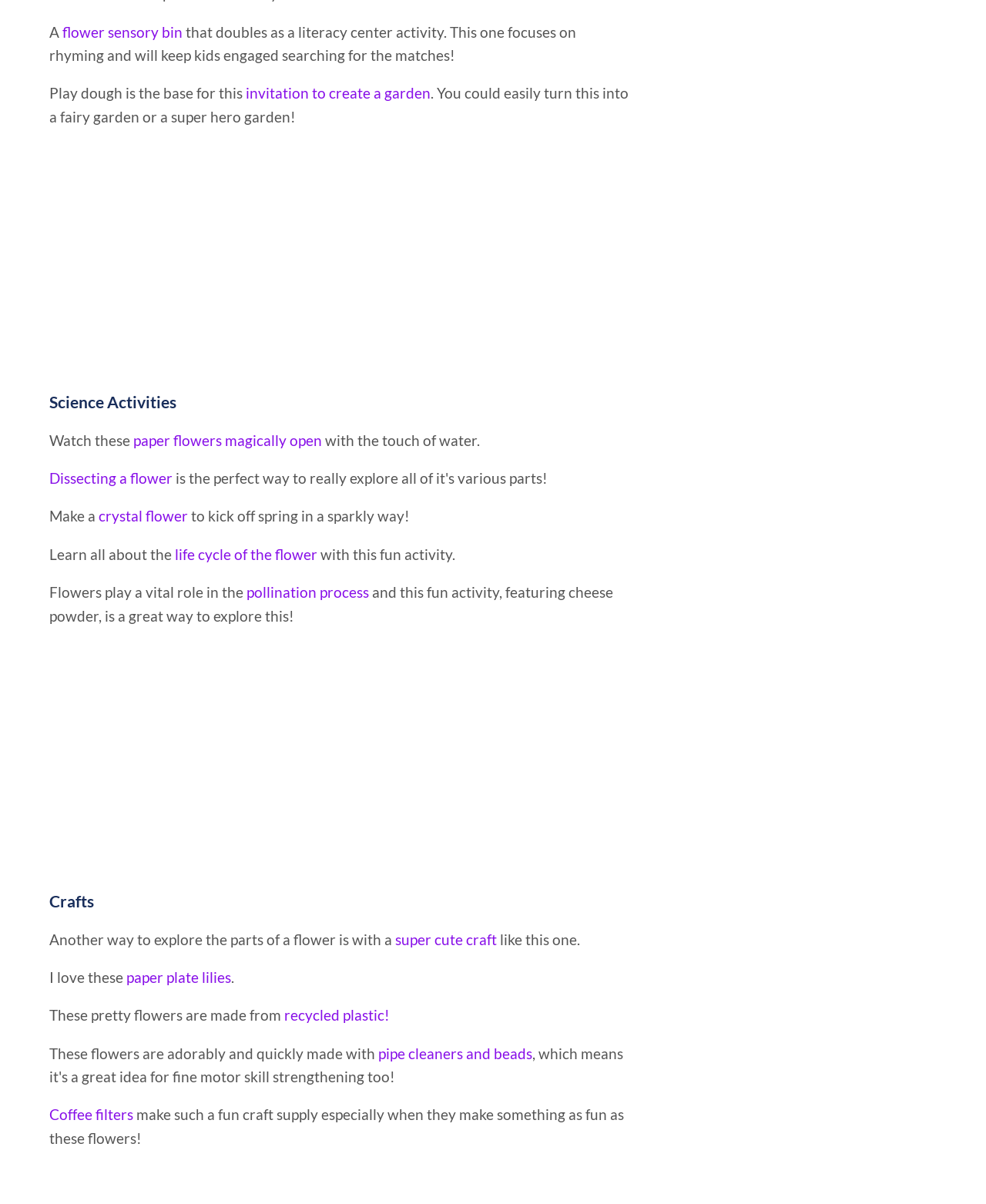Use a single word or phrase to answer the question: What is the topic of the activity described in the 'Science Activities' section?

Flowers